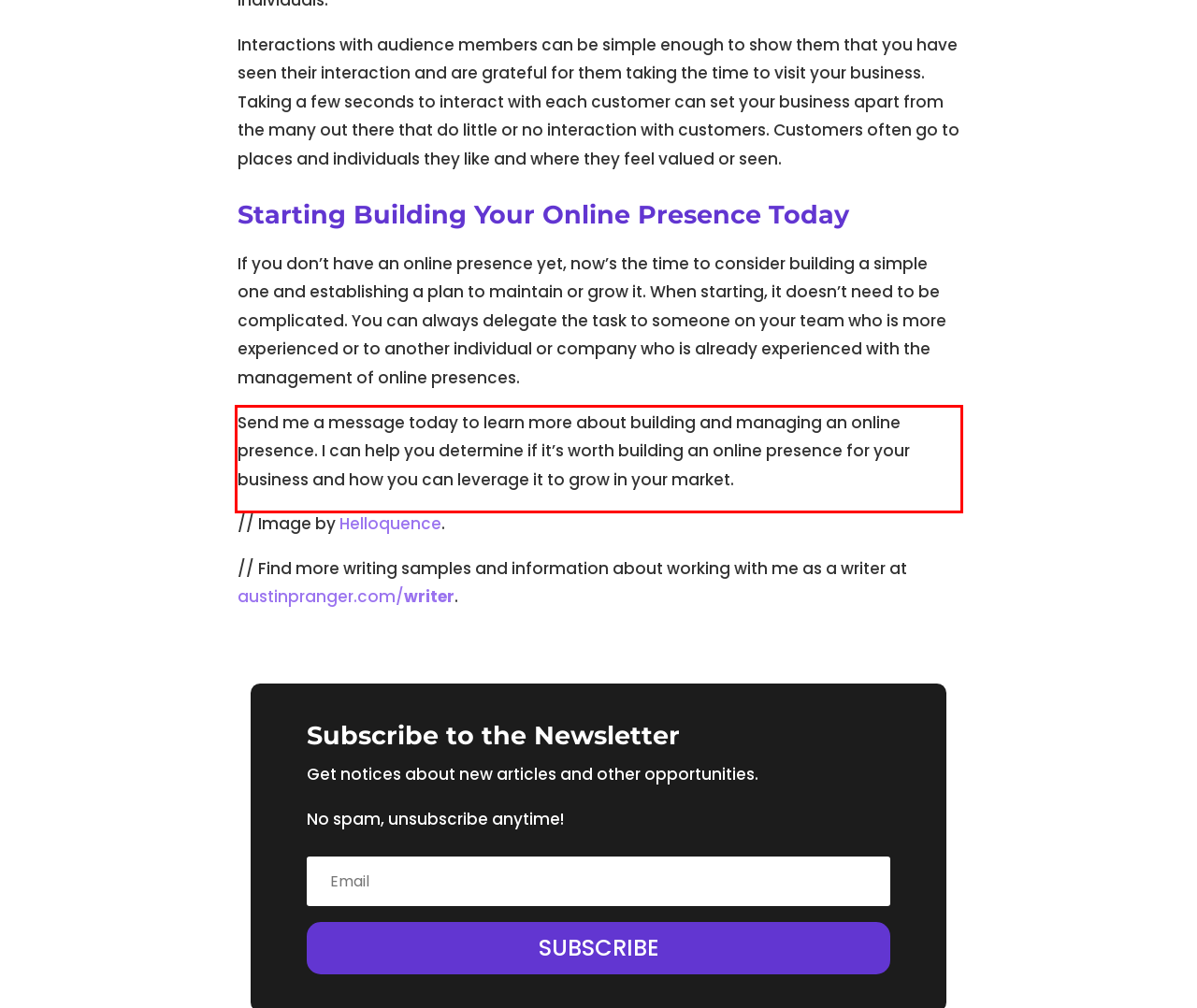Within the screenshot of the webpage, there is a red rectangle. Please recognize and generate the text content inside this red bounding box.

Send me a message today to learn more about building and managing an online presence. I can help you determine if it’s worth building an online presence for your business and how you can leverage it to grow in your market.